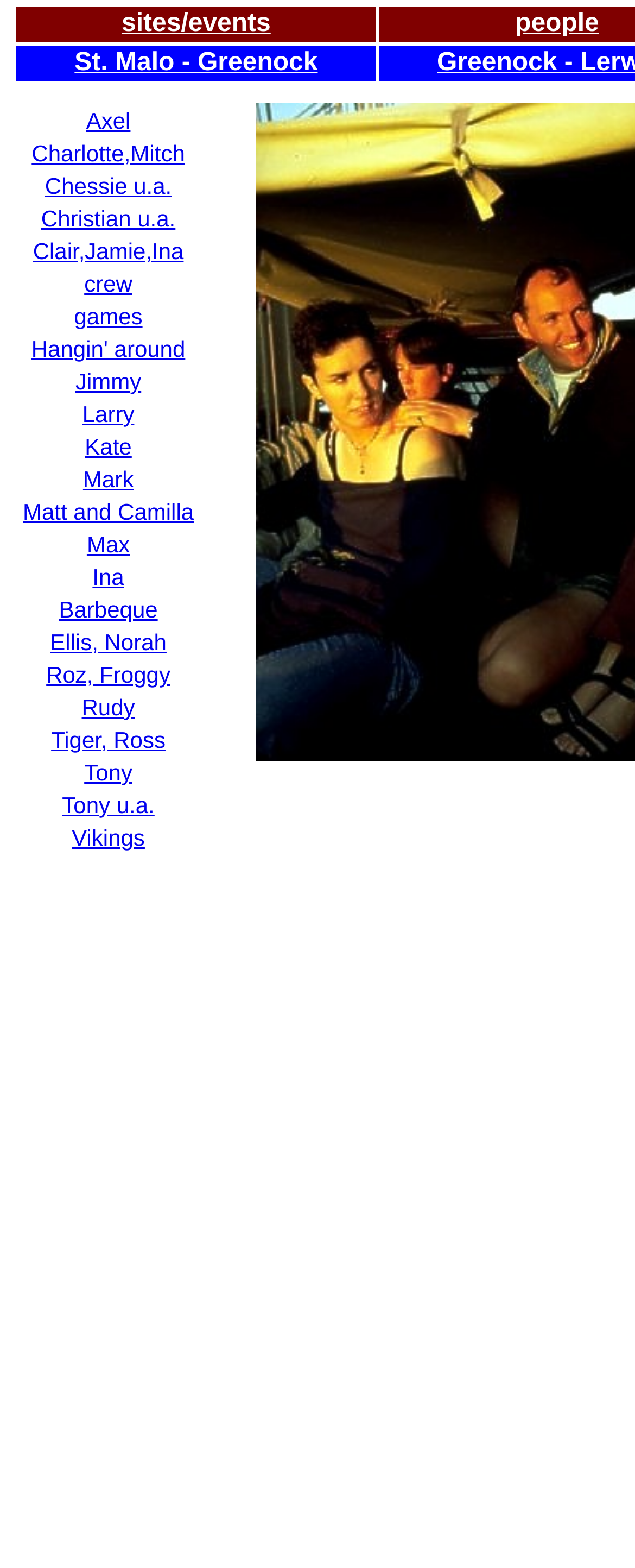Provide a brief response to the question below using a single word or phrase: 
How many links are in the table?

24